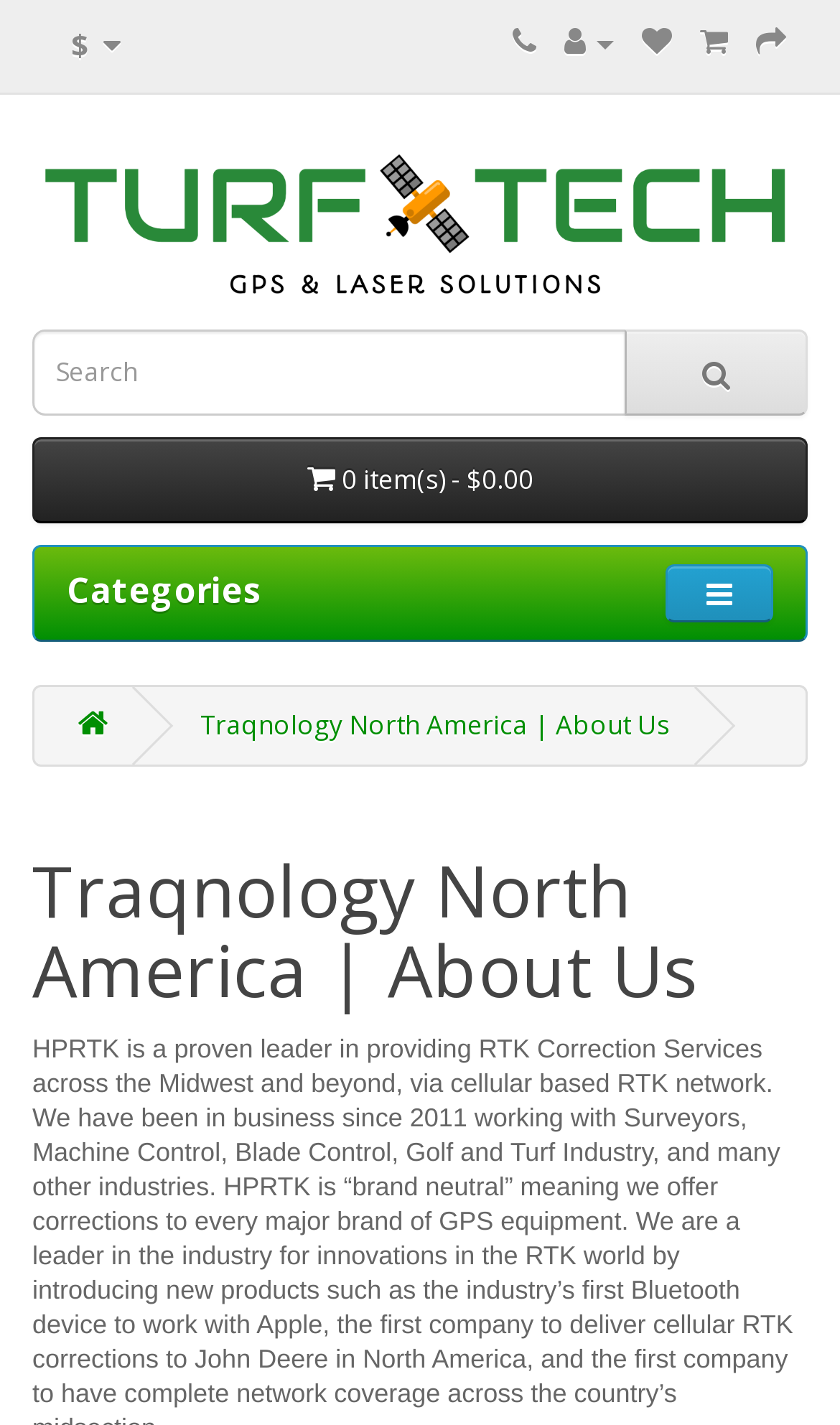Can you specify the bounding box coordinates for the region that should be clicked to fulfill this instruction: "View shipping policy".

None